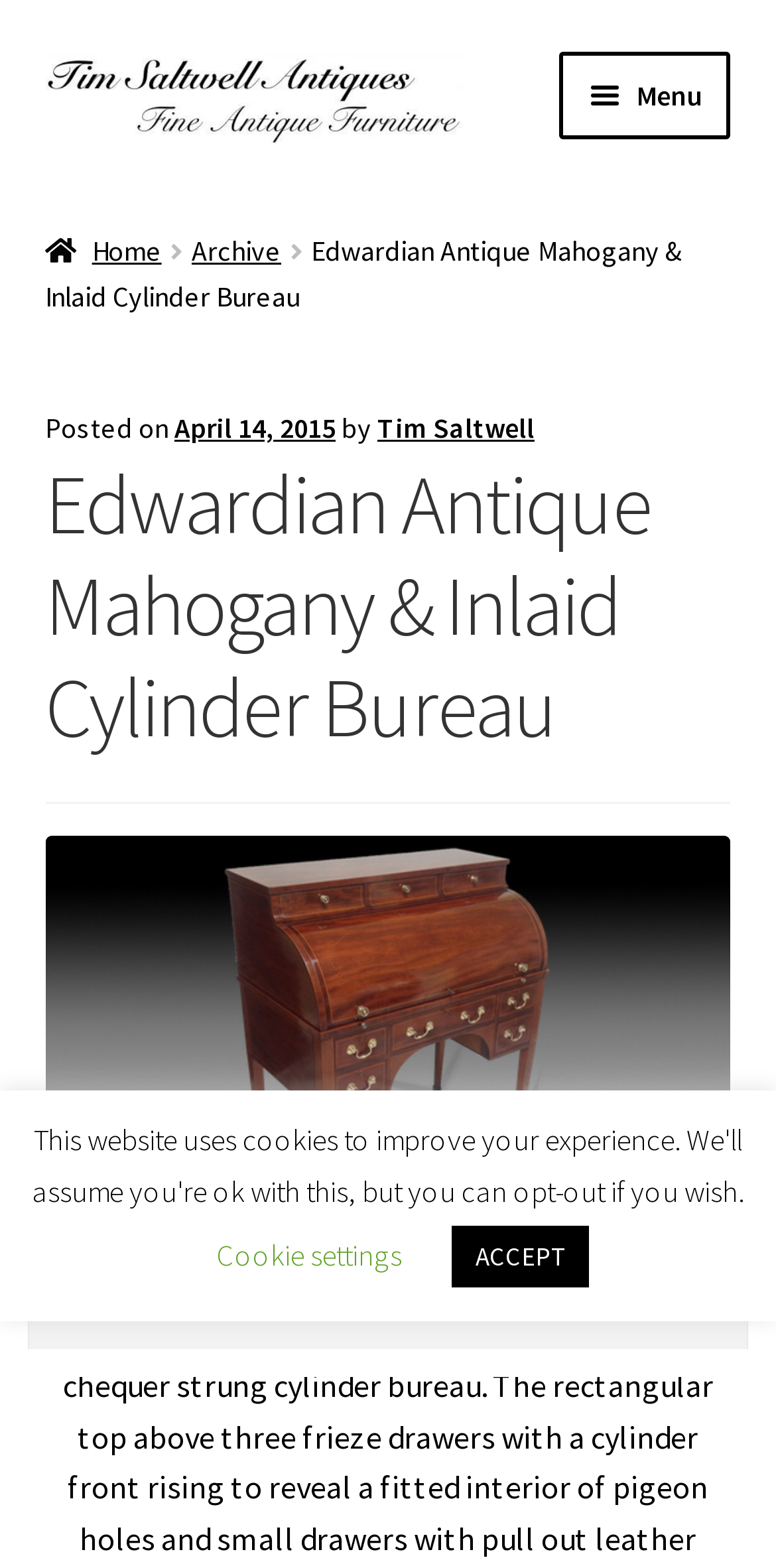Specify the bounding box coordinates of the area to click in order to follow the given instruction: "view my account."

[0.0, 0.757, 0.333, 0.843]